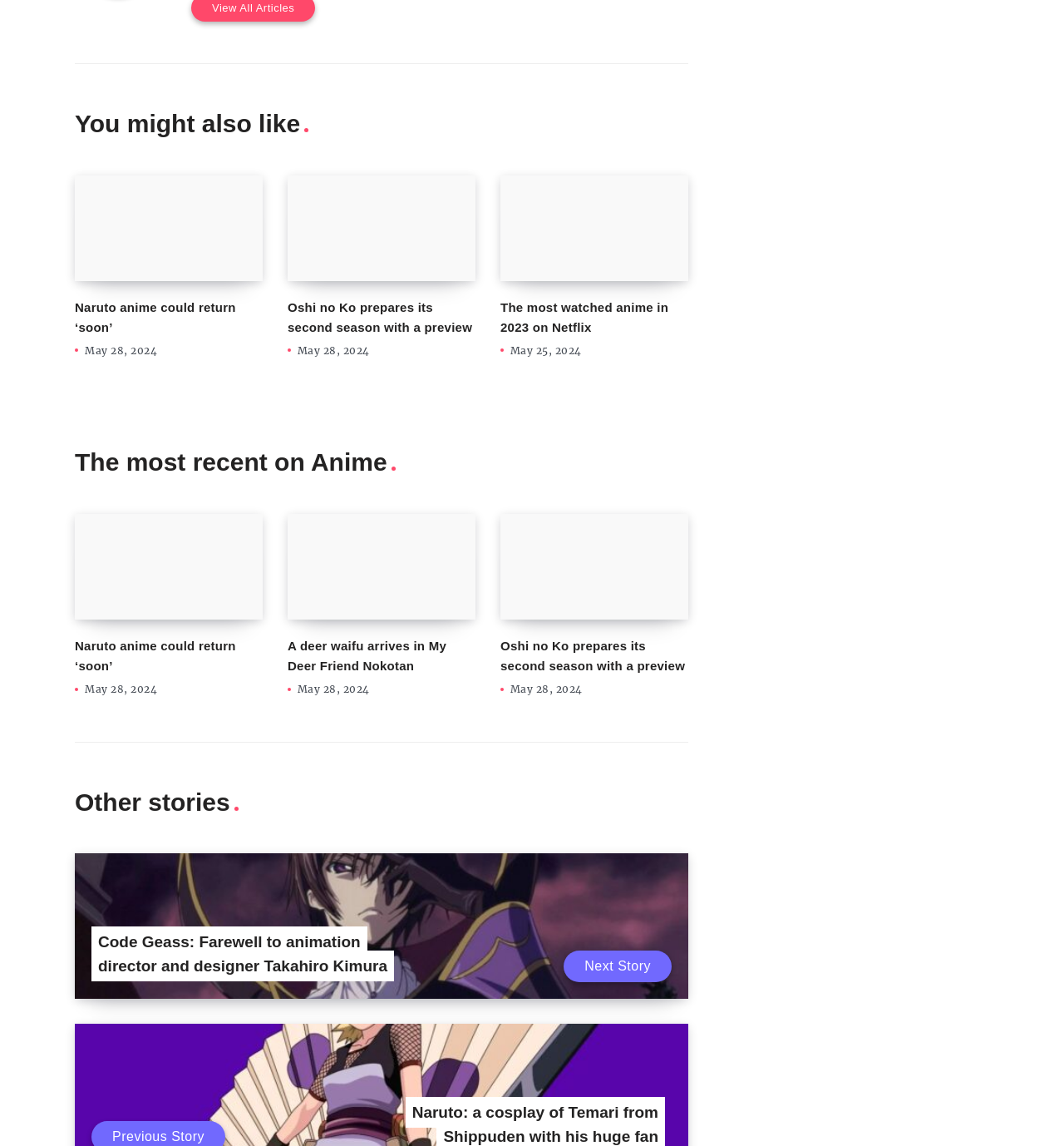When was the second article published?
Please provide a comprehensive and detailed answer to the question.

I found the publication date of the second article by looking at the time element within the article element. The time element contains a static text element with the text 'May 28, 2024'.